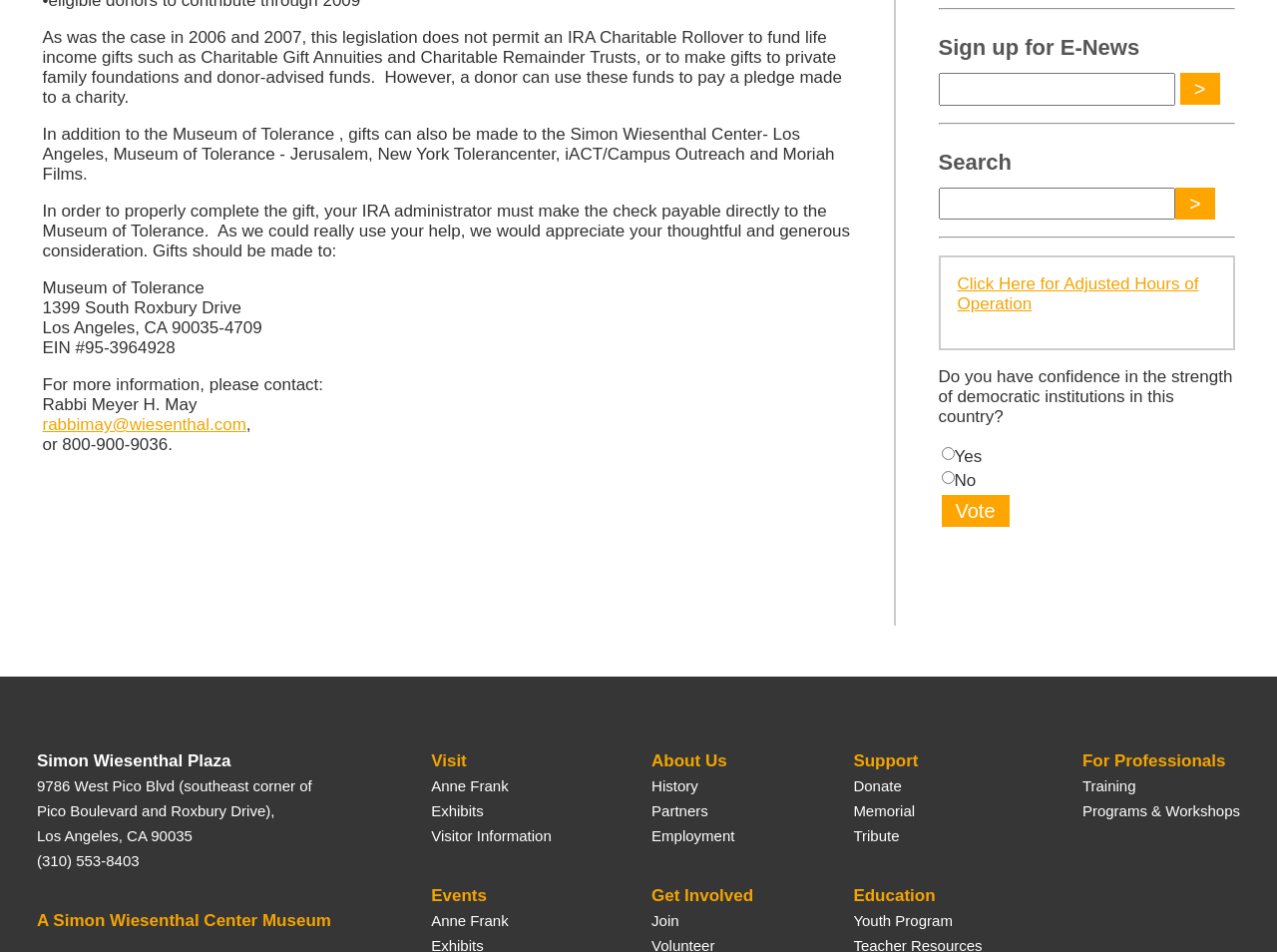Kindly provide the bounding box coordinates of the section you need to click on to fulfill the given instruction: "Search".

[0.735, 0.156, 0.967, 0.186]